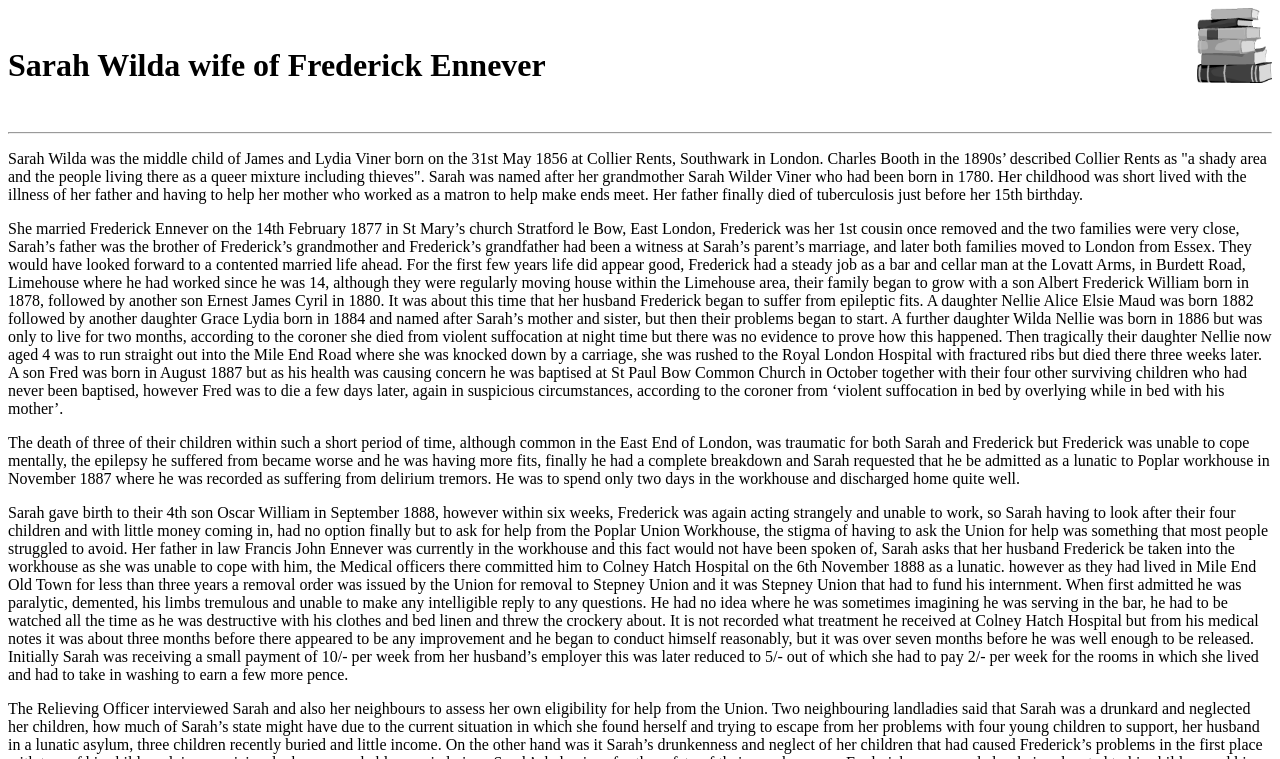Answer the question with a single word or phrase: 
What is Sarah Wilda's husband's occupation?

Bar and cellar man